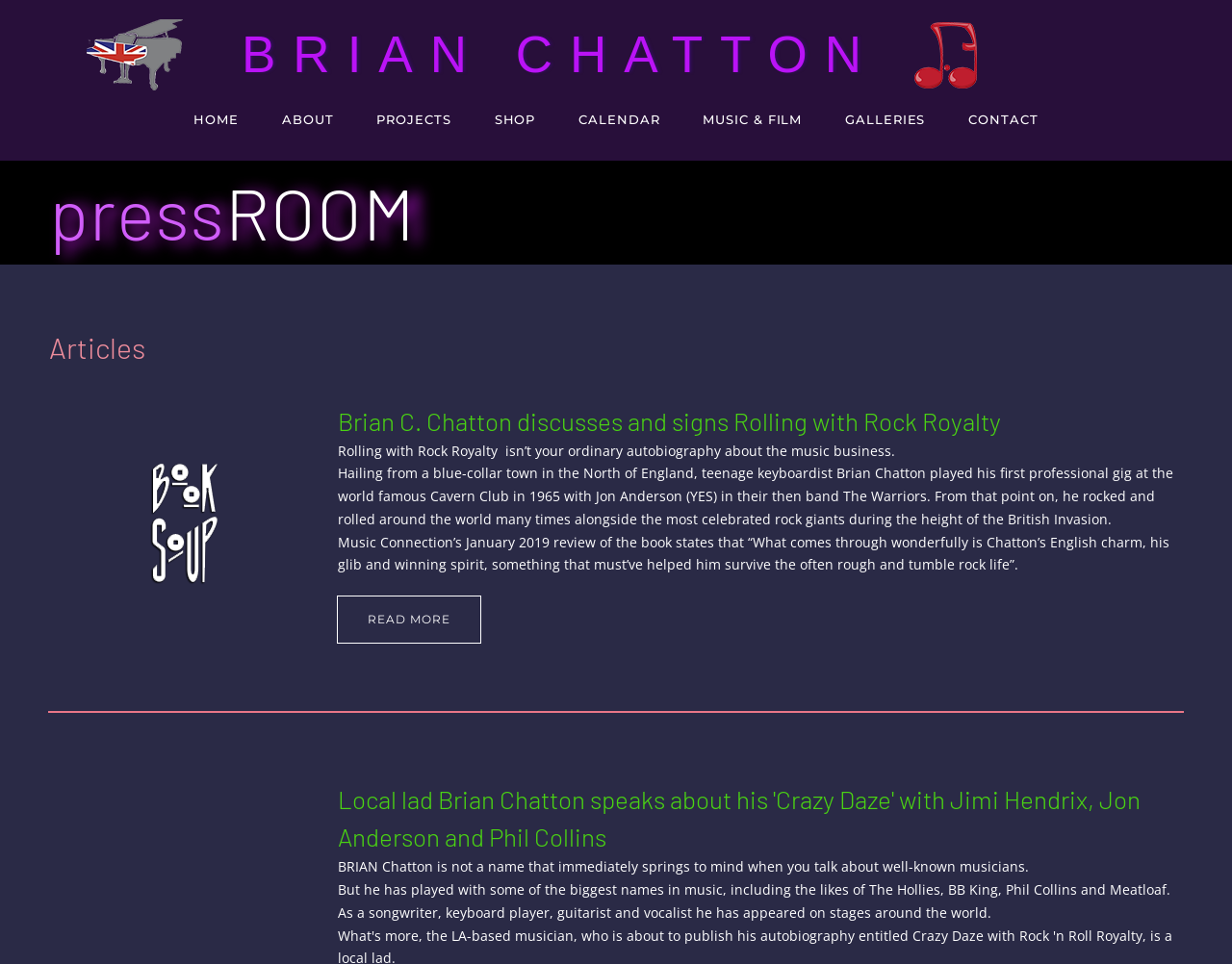Kindly respond to the following question with a single word or a brief phrase: 
What is the topic of the article mentioned on this webpage?

Rolling with Rock Royalty